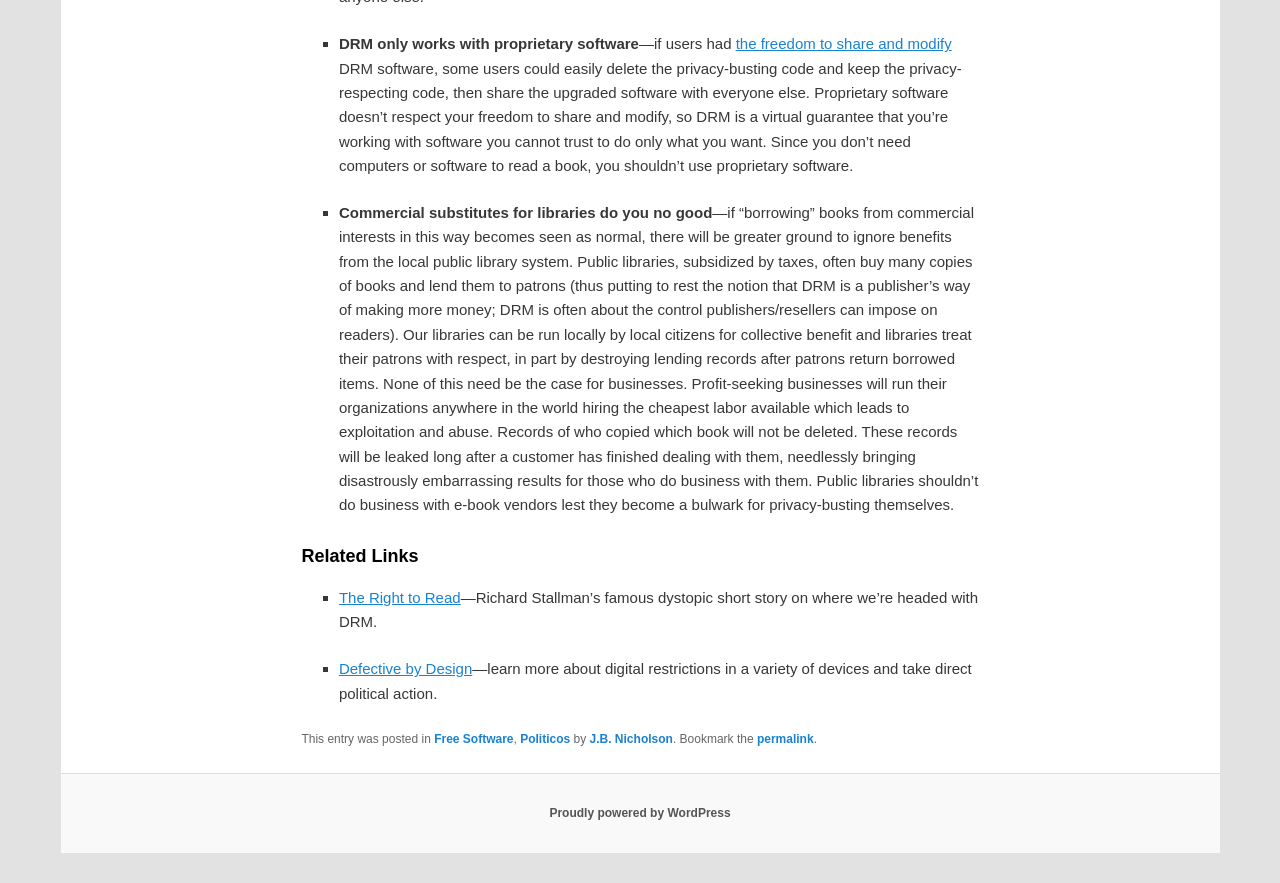What is the main topic of the webpage? Based on the screenshot, please respond with a single word or phrase.

DRM and proprietary software